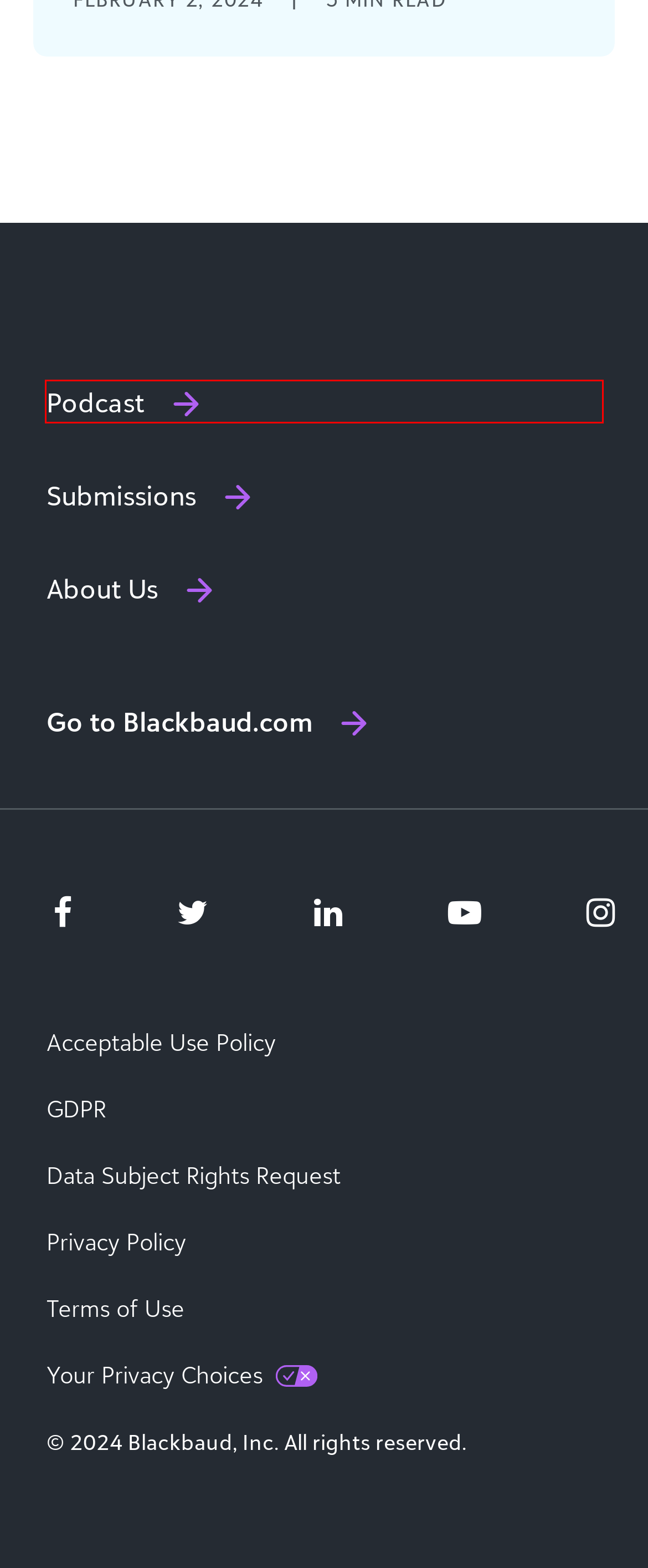Analyze the webpage screenshot with a red bounding box highlighting a UI element. Select the description that best matches the new webpage after clicking the highlighted element. Here are the options:
A. Podcast | The ENGAGE Blog
B. North American Privacy Policy - Blackbaud
C. Submissions | The ENGAGE Blog
D. Acceptable Use Policy - Blackbaud
E. Data Subject Rights Request - Blackbaud
F. About Us | The ENGAGE Blog
G. Terms of Use - Blackbaud
H. Homepage - Blackbaud

A